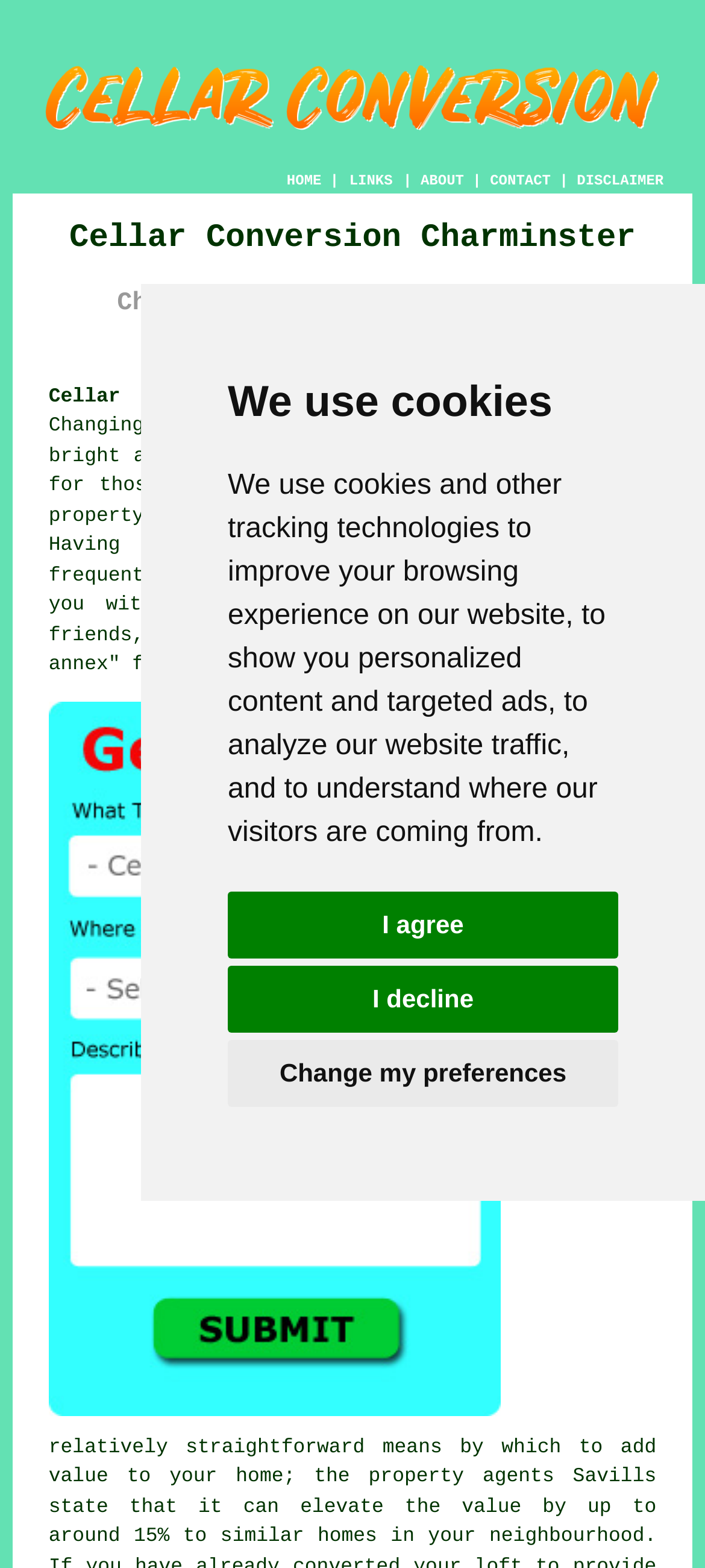Offer a meticulous description of the webpage's structure and content.

The webpage is about cellar conversion services in Charminster, Dorset. At the top, there is a banner with a cookie policy notification, which includes a description of how the website uses cookies and tracking technologies. Below the notification, there are three buttons to agree, decline, or change cookie preferences.

Above the main content, there is a logo image of "Cellar Conversion Charminster Dorset - Basement Conversions" and a navigation menu with links to "HOME", "ABOUT", "CONTACT", and "DISCLAIMER".

The main content starts with two headings, "Cellar Conversion Charminster" and "Charminster Cellar and Basement Conversions", followed by a link to "Cellar Conversion Charminster Dorset (DT2)". Below the link, there is a paragraph describing the benefits of cellar conversion, such as creating more living space without building an extension.

On the right side of the paragraph, there is an image related to "Free Charminster Cellar Conversion Quotes", which is also a link. At the bottom of the page, there is a call-to-action button to get a free quote for cellar conversion services in Charminster.